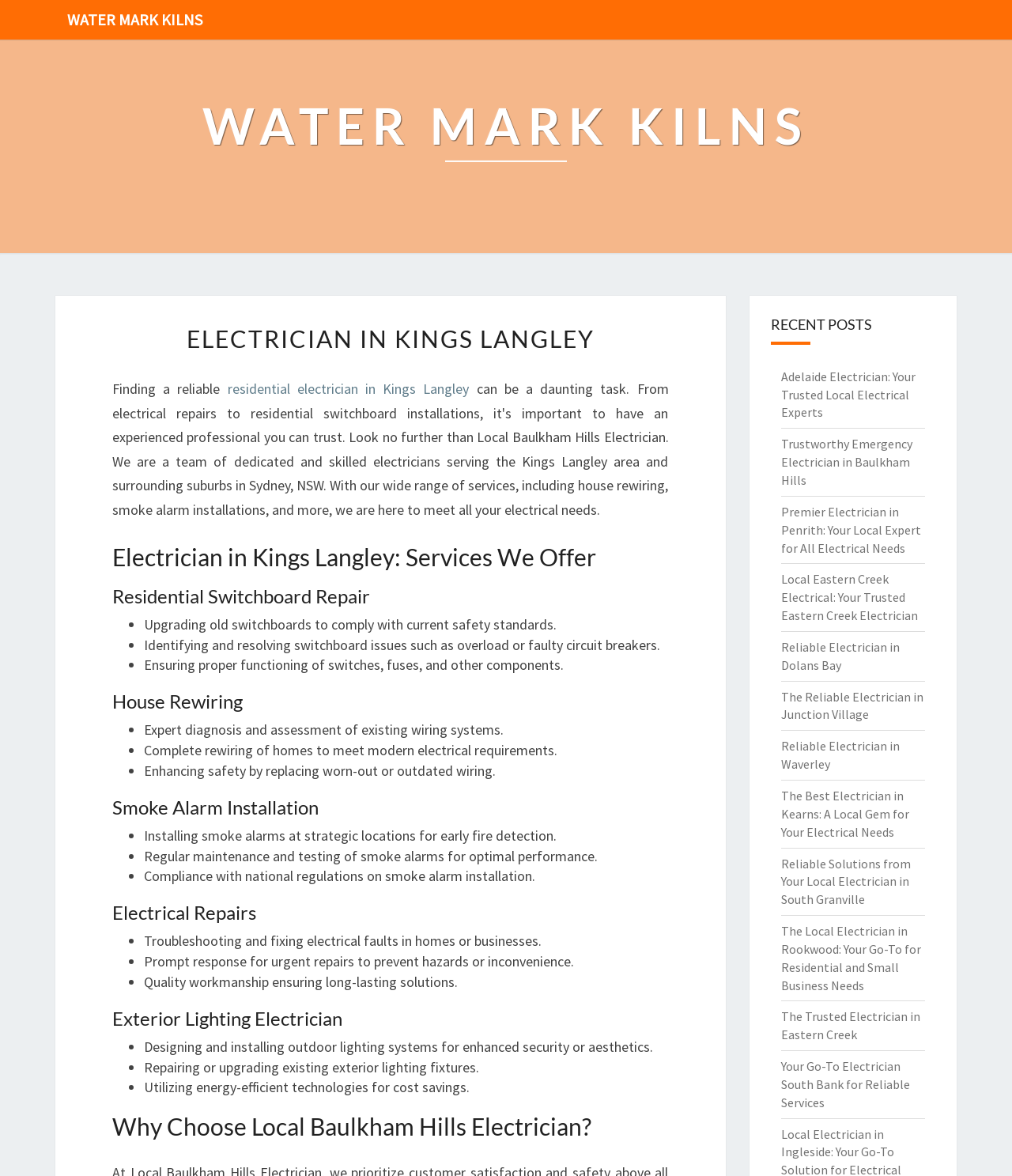Based on the element description: "Electrician in Kings Langley", identify the bounding box coordinates for this UI element. The coordinates must be four float numbers between 0 and 1, listed as [left, top, right, bottom].

[0.184, 0.276, 0.587, 0.3]